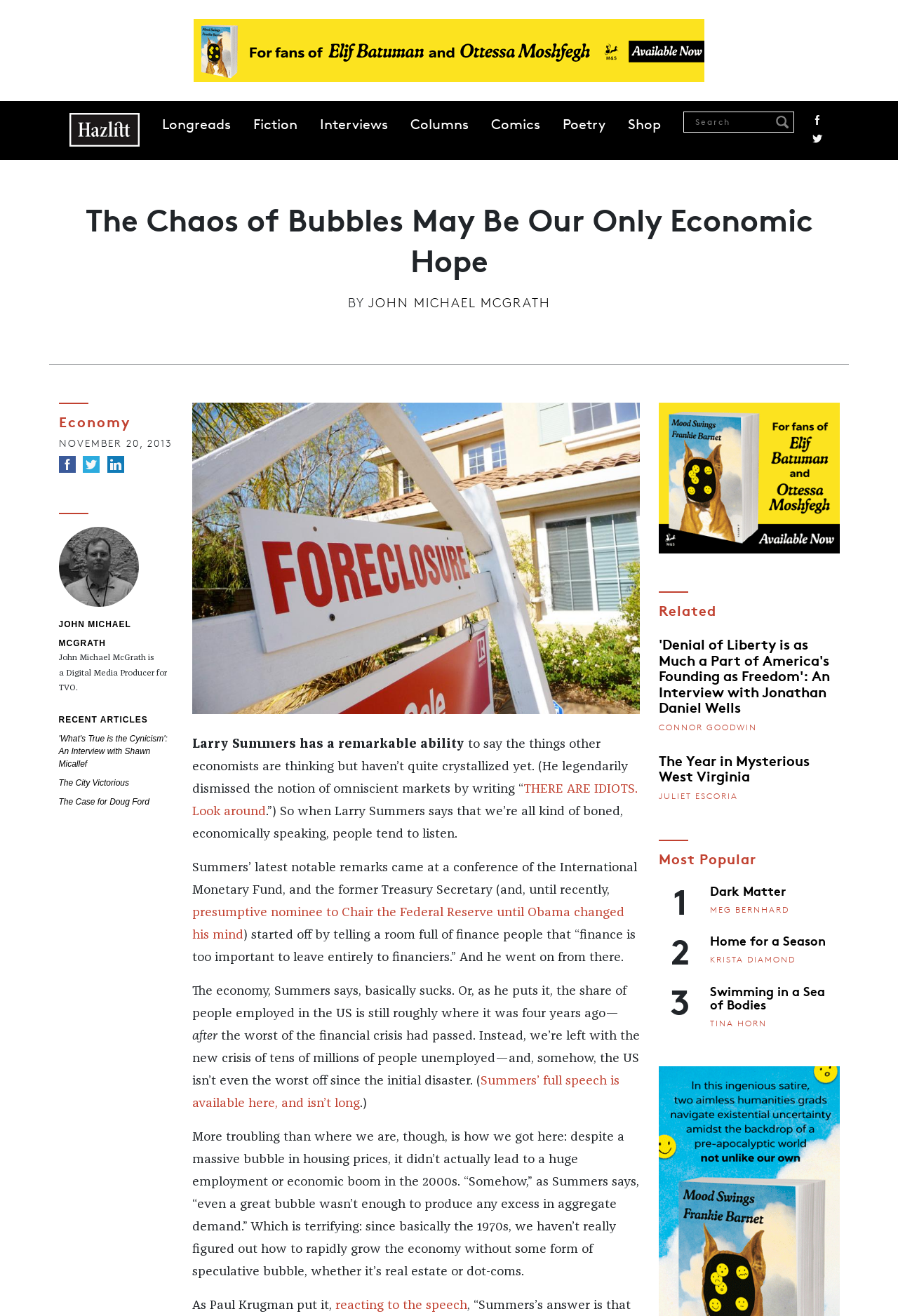Can you find and generate the webpage's heading?

The Chaos of Bubbles May Be Our Only Economic Hope